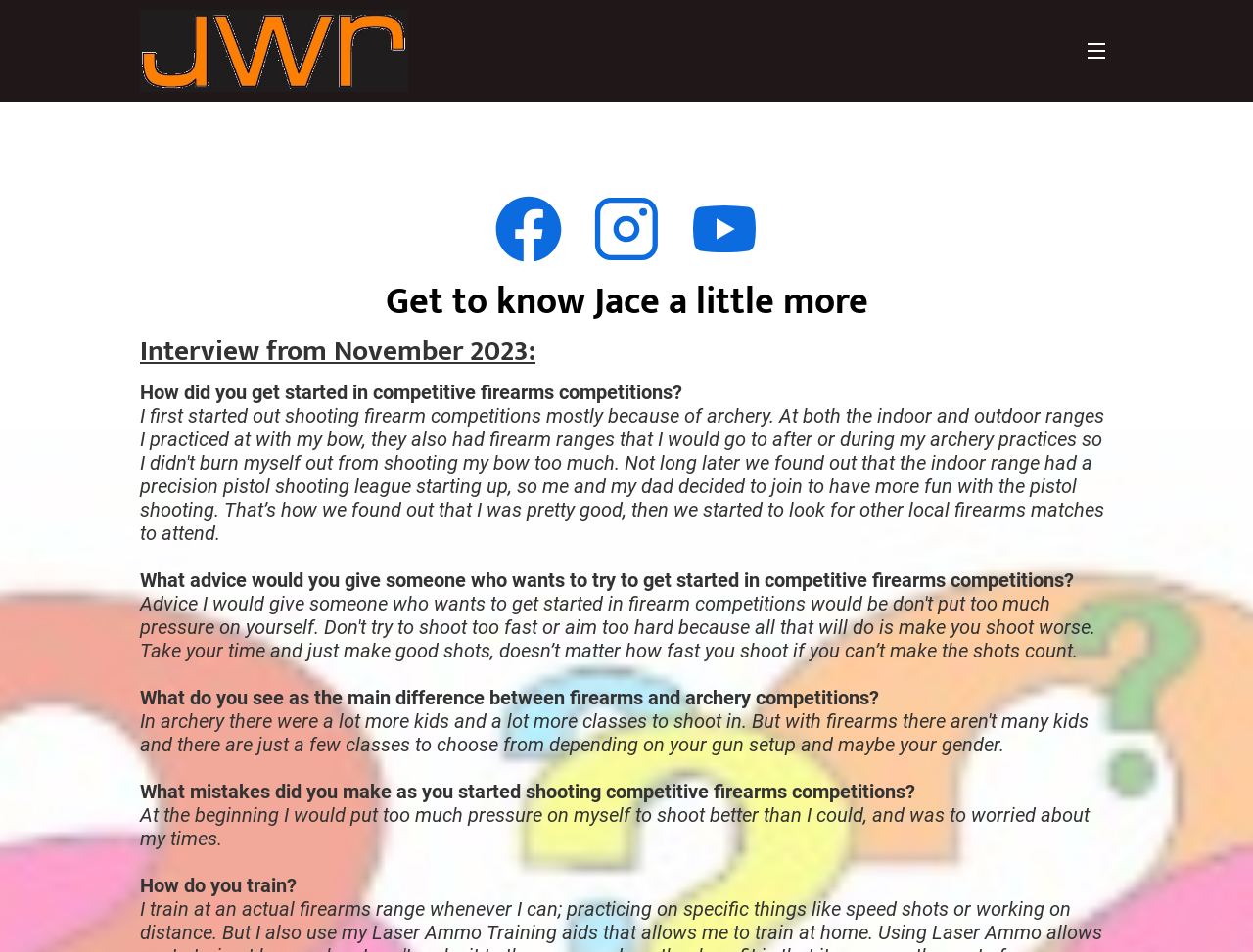Examine the image carefully and respond to the question with a detailed answer: 
What is one mistake Jace made when starting competitive firearms competitions?

According to the webpage, Jace mentioned in the interview that 'At the beginning I would put too much pressure on myself to shoot better than I could, and was too worried about my times.' This suggests that one mistake he made was putting too much pressure on himself.